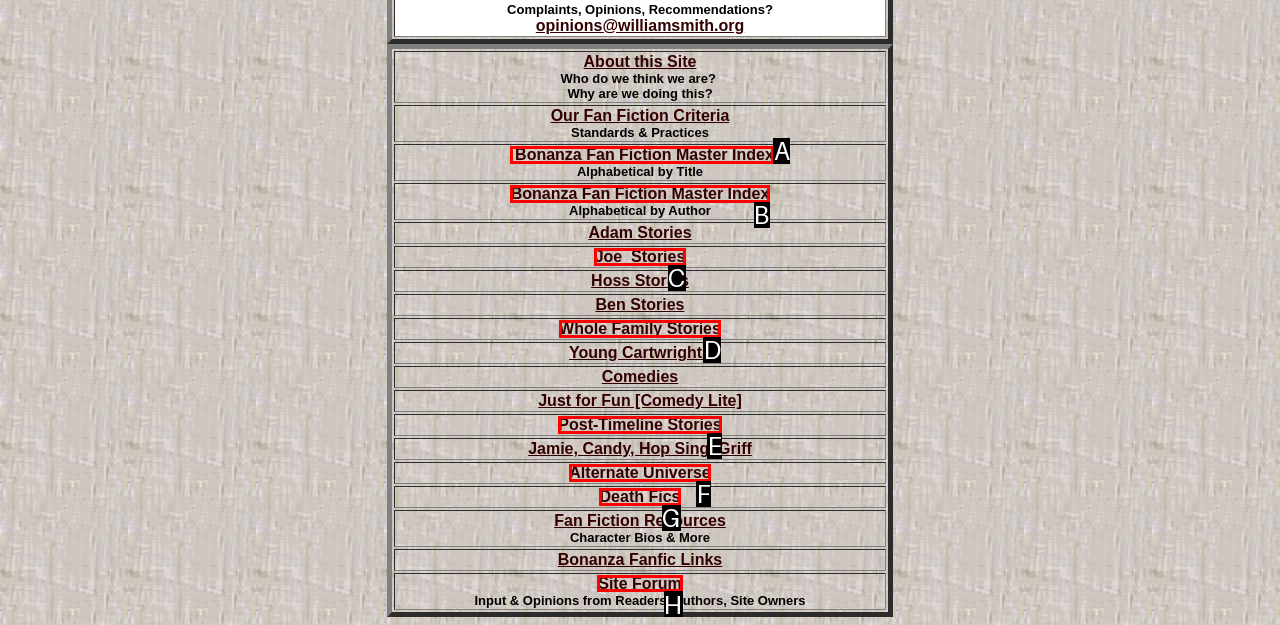Identify the correct lettered option to click in order to perform this task: Visit Site Forum. Respond with the letter.

H